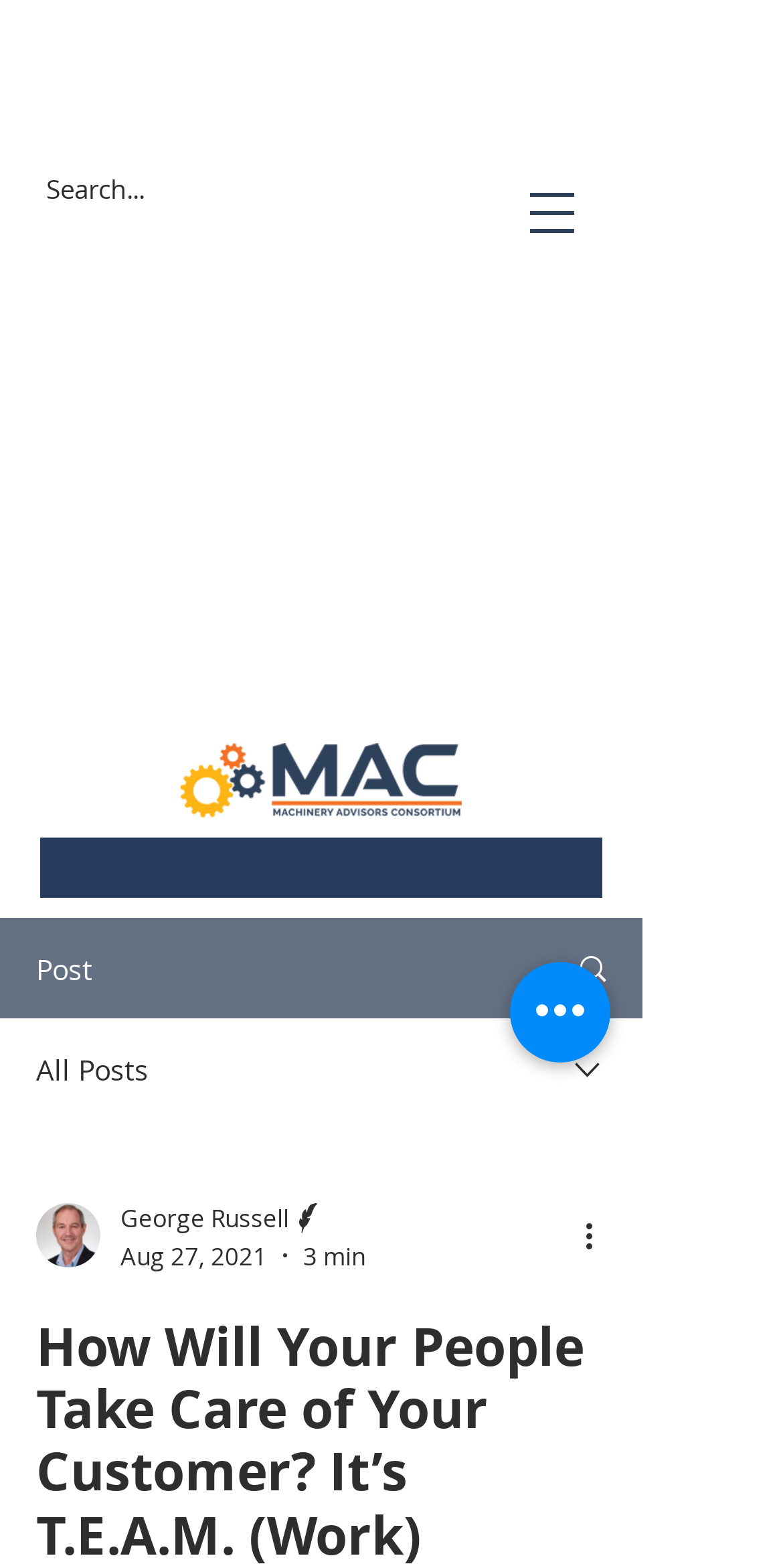Determine the bounding box coordinates of the clickable region to execute the instruction: "View more actions". The coordinates should be four float numbers between 0 and 1, denoted as [left, top, right, bottom].

[0.738, 0.772, 0.8, 0.803]